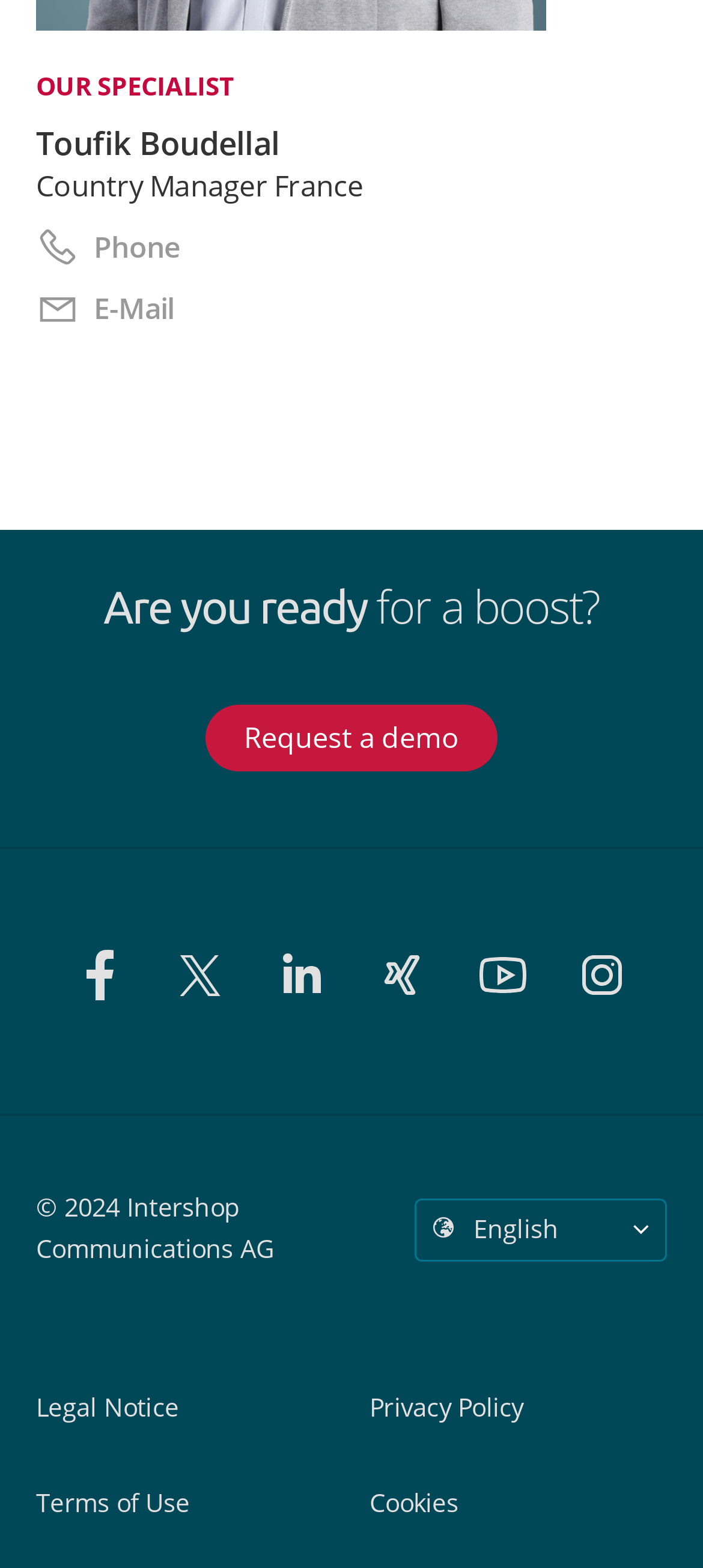How many social media links are present on the webpage?
Answer briefly with a single word or phrase based on the image.

6